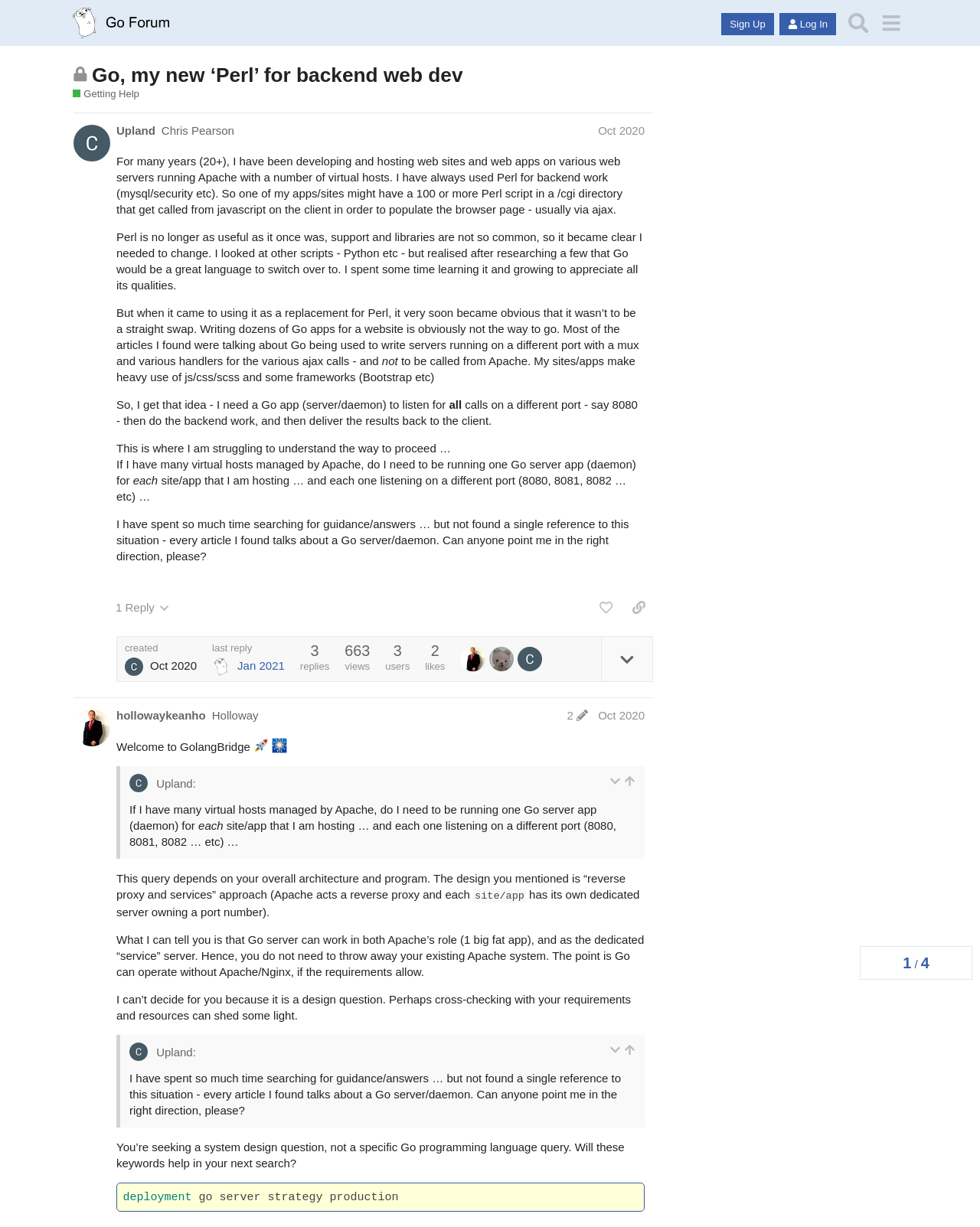Please identify the coordinates of the bounding box for the clickable region that will accomplish this instruction: "View post replies".

[0.11, 0.484, 0.18, 0.506]